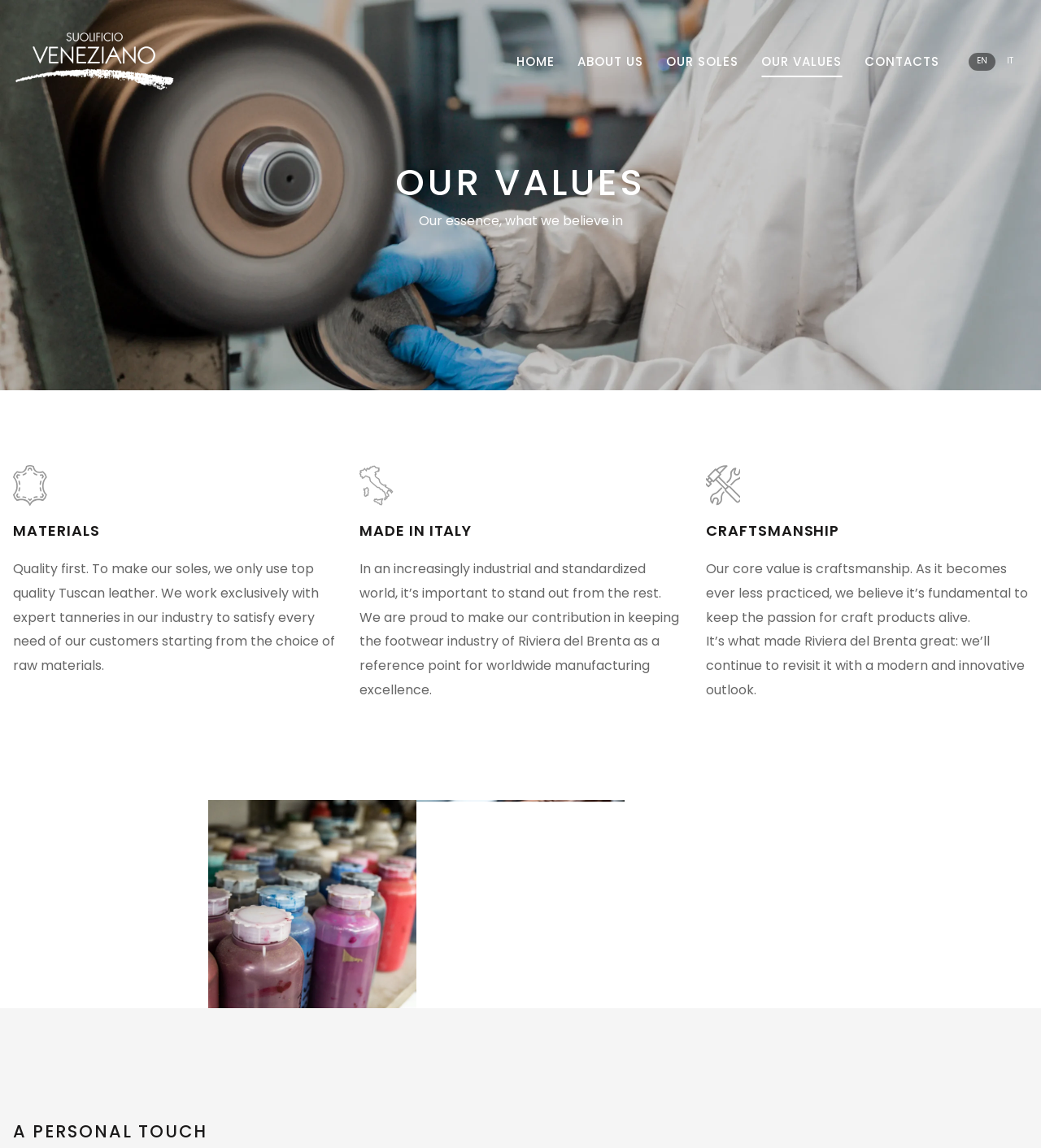Use a single word or phrase to respond to the question:
What is the region known for manufacturing excellence?

Riviera del Brenta